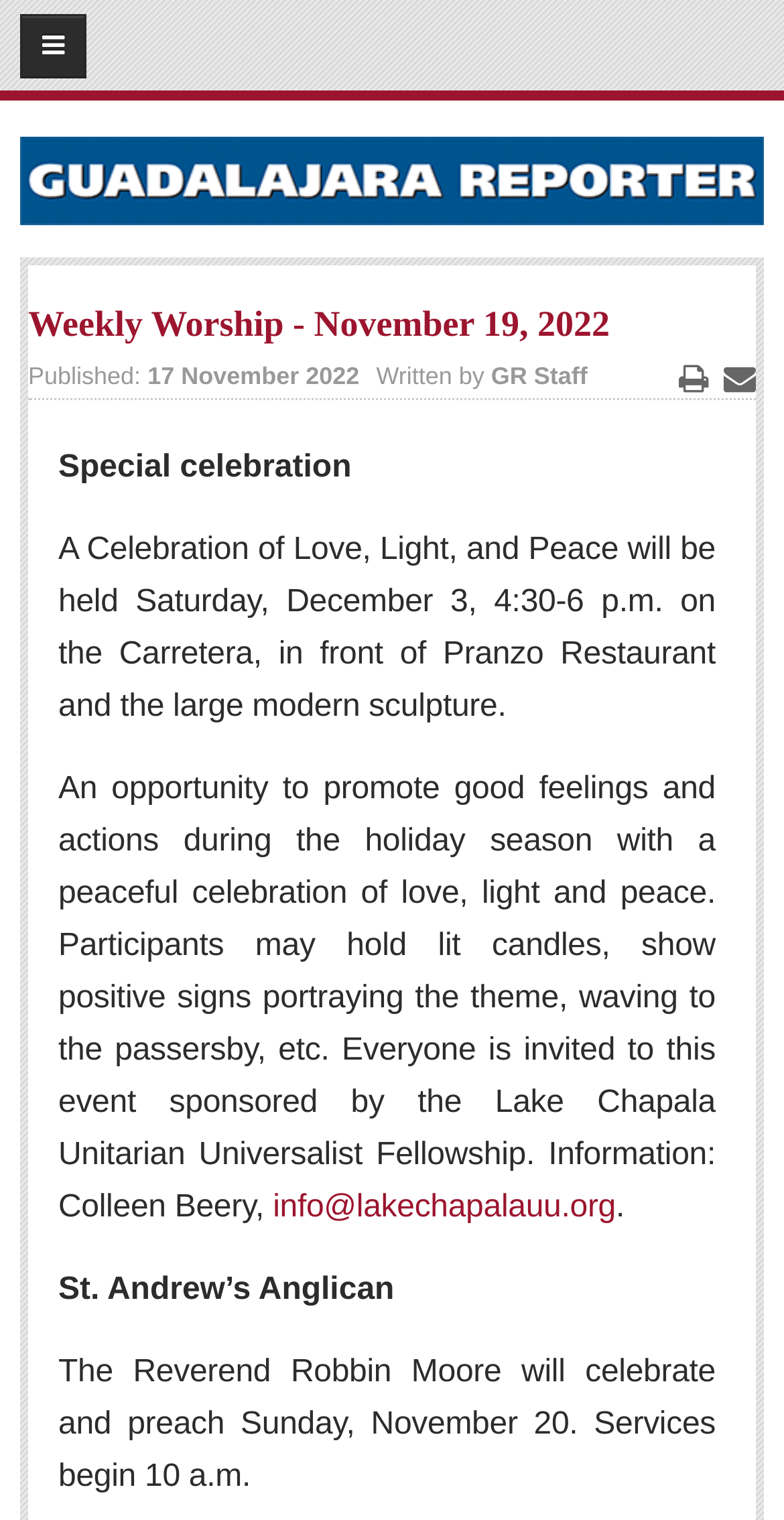Please find the bounding box coordinates of the element that needs to be clicked to perform the following instruction: "Subscribe to the newspaper". The bounding box coordinates should be four float numbers between 0 and 1, represented as [left, top, right, bottom].

[0.0, 0.061, 0.997, 0.115]